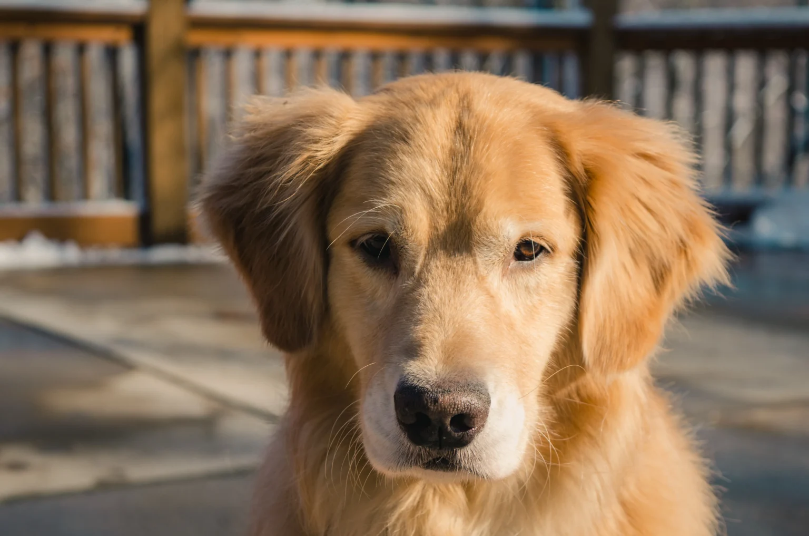What is the material of the railing in the background?
Answer with a single word or phrase by referring to the visual content.

Wooden